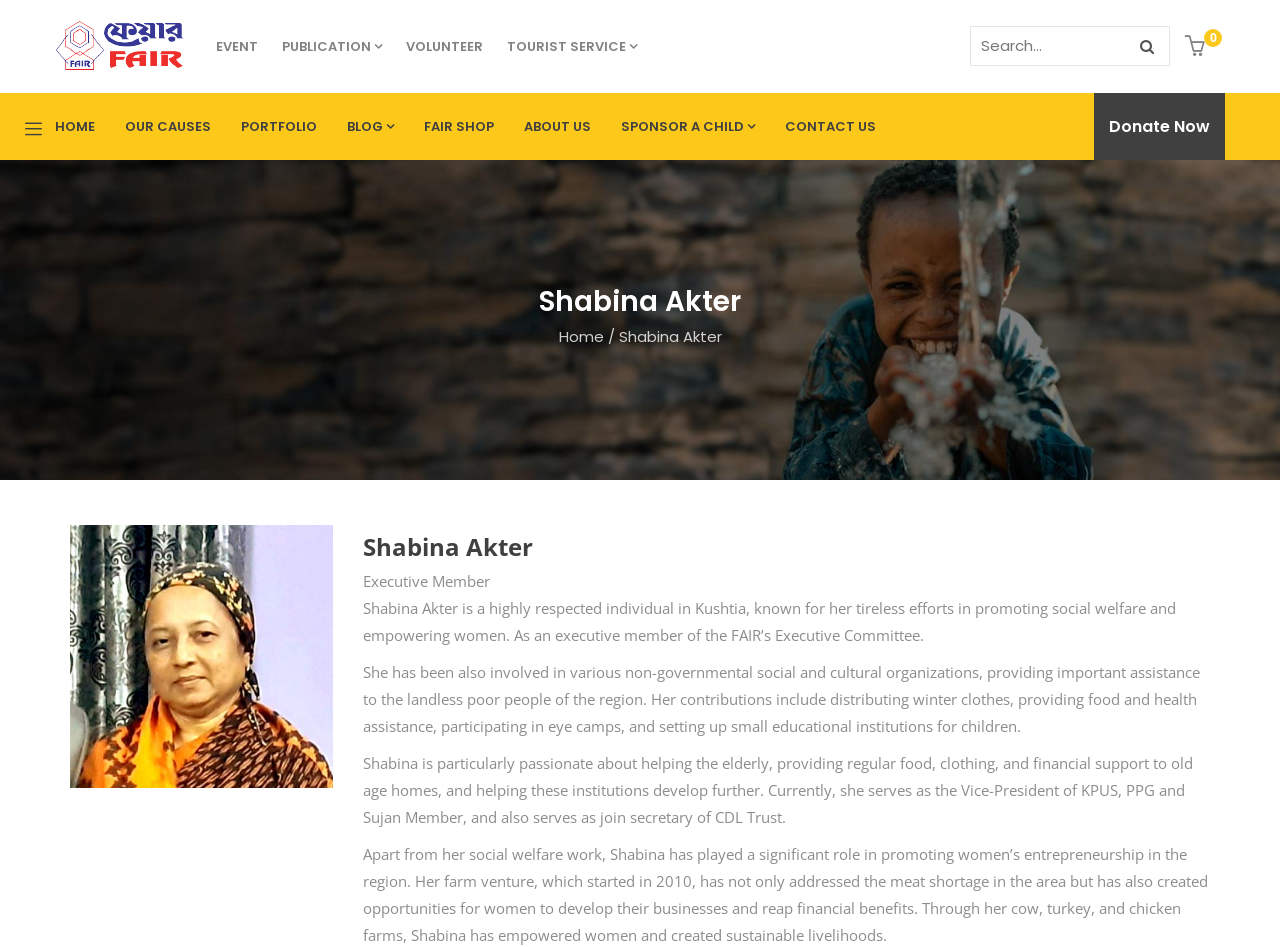What is the name of the webpage's organization?
Using the screenshot, give a one-word or short phrase answer.

FAIR